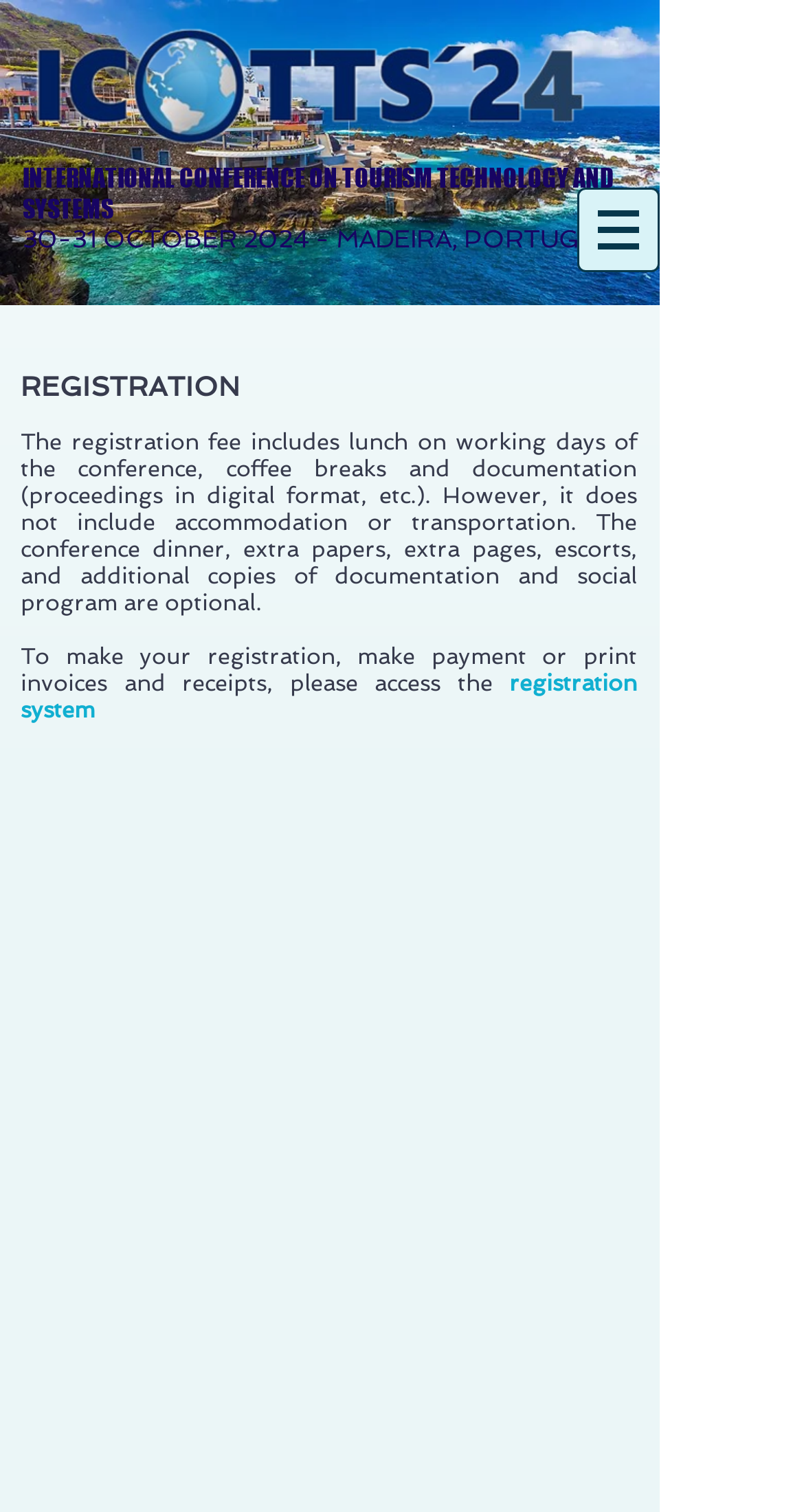With reference to the image, please provide a detailed answer to the following question: Where is the conference located?

I found the location of the conference by looking at the heading element on the webpage, which is 'INTERNATIONAL CONFERENCE ON TOURISM TECHNOLOGY AND SYSTEMS 30-31 OCTOBER 2024 - MADEIRA, PORTUGAL'.